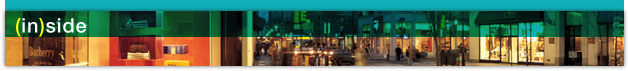What is the dominant color palette of the image?
Answer the question in as much detail as possible.

According to the caption, the color palette of the image blends gradient greens and warm hues, which creates a vibrant and inviting atmosphere. This suggests that the dominant colors of the image are shades of green and warm colors.